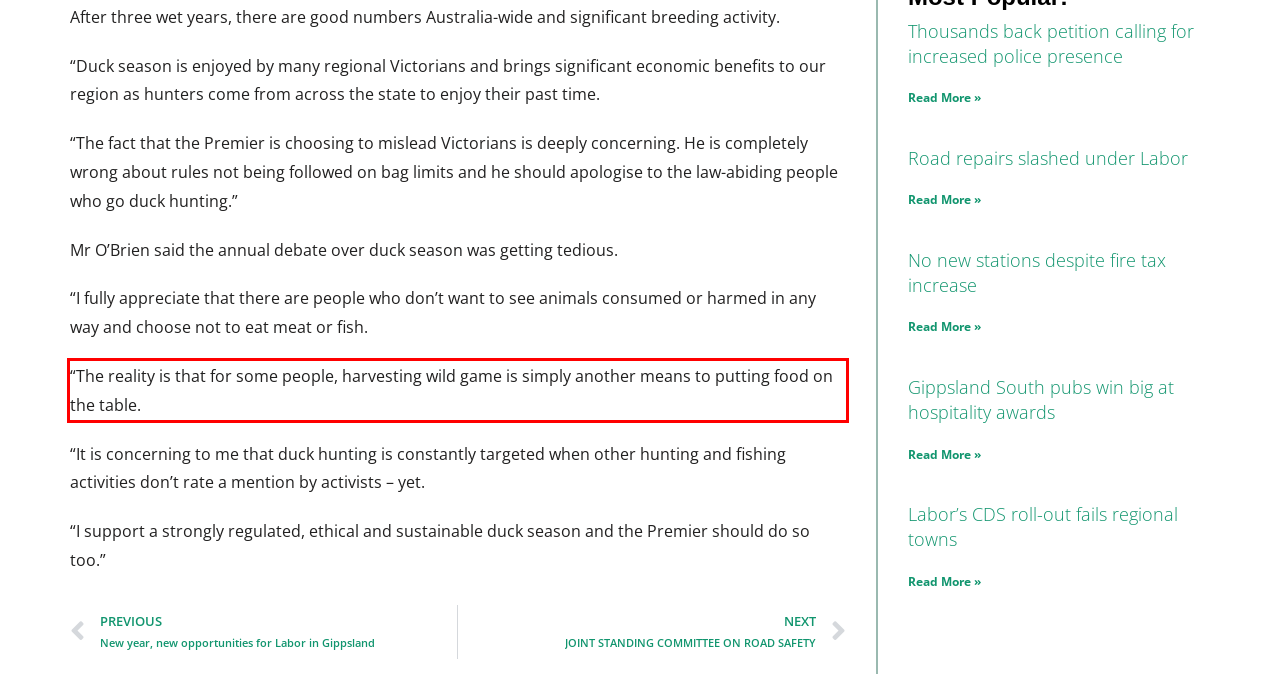Examine the webpage screenshot and use OCR to recognize and output the text within the red bounding box.

“The reality is that for some people, harvesting wild game is simply another means to putting food on the table.